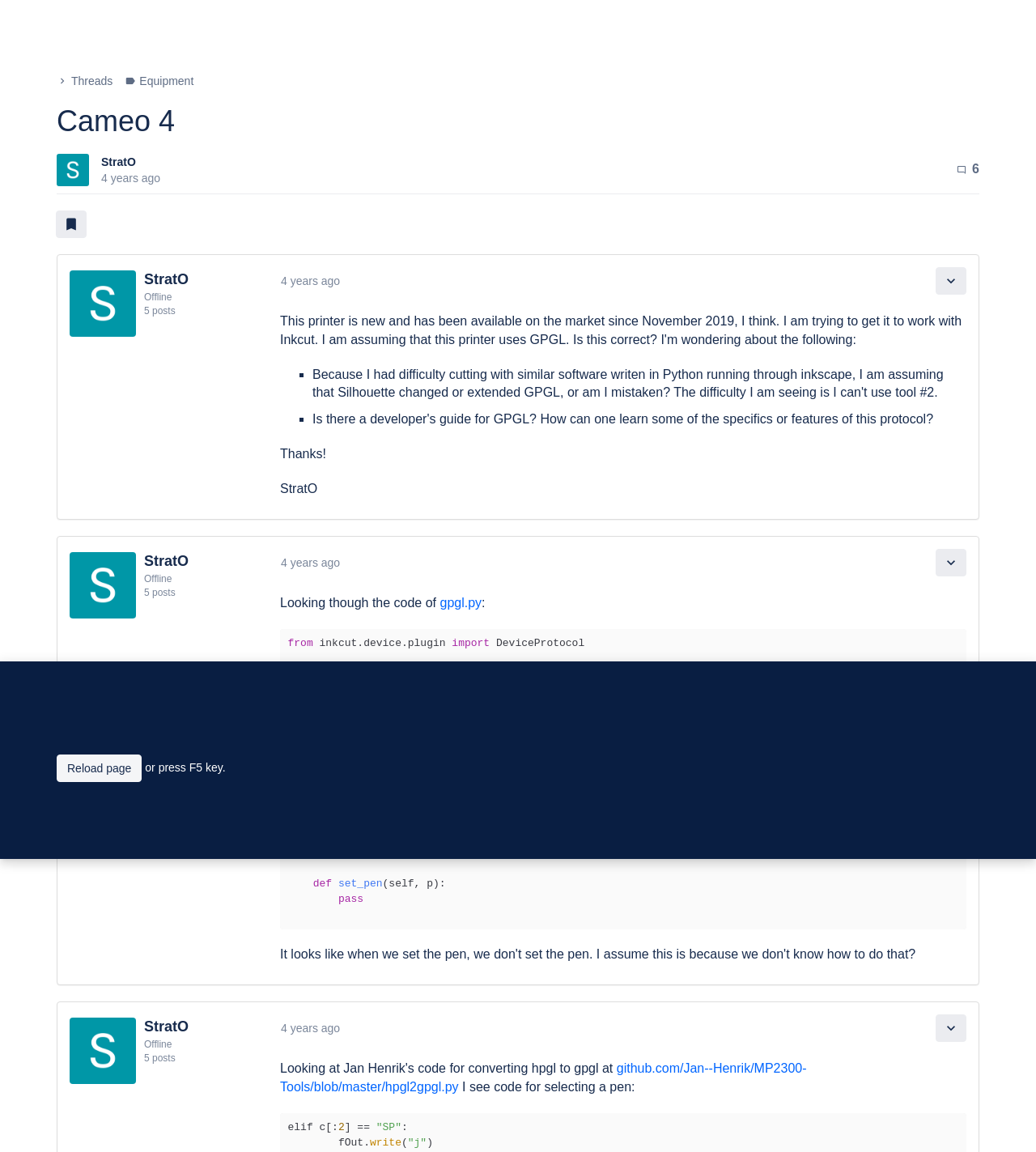Provide a short answer to the following question with just one word or phrase: What is the username of the person who started the discussion?

StratO